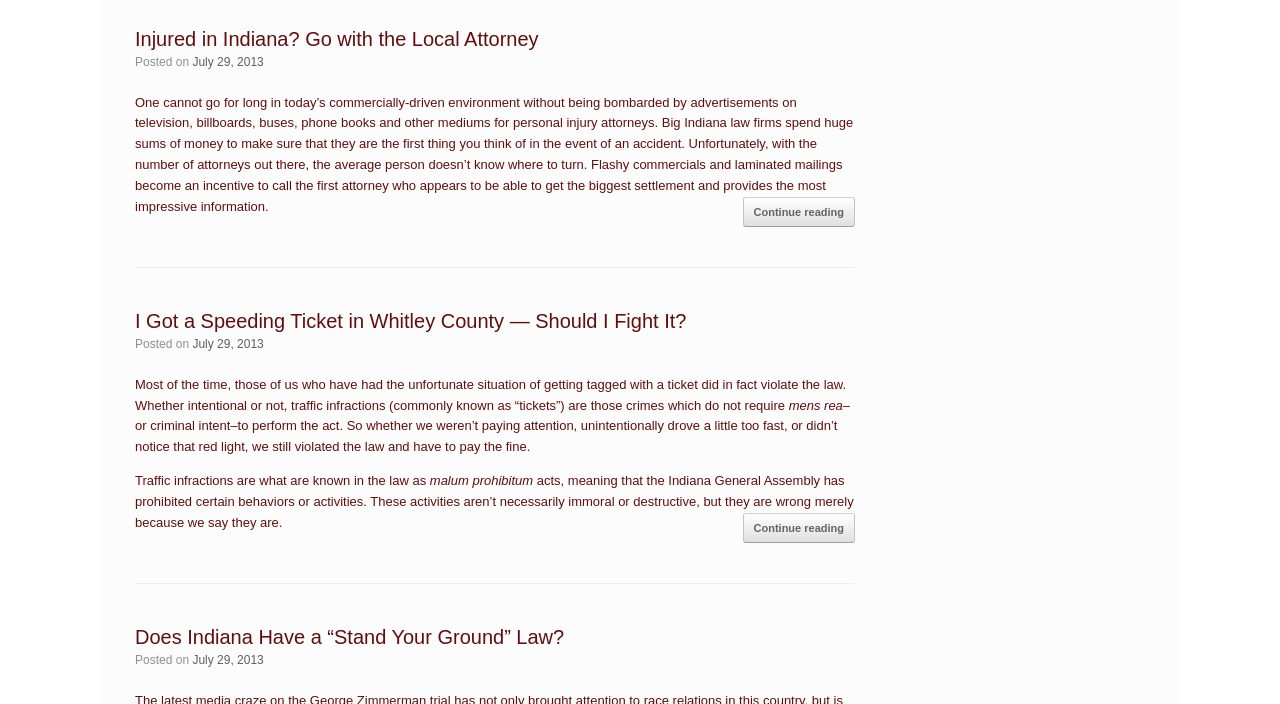Please locate the bounding box coordinates of the region I need to click to follow this instruction: "Click on 'Continue reading' to read more about traffic infractions".

[0.58, 0.728, 0.668, 0.772]